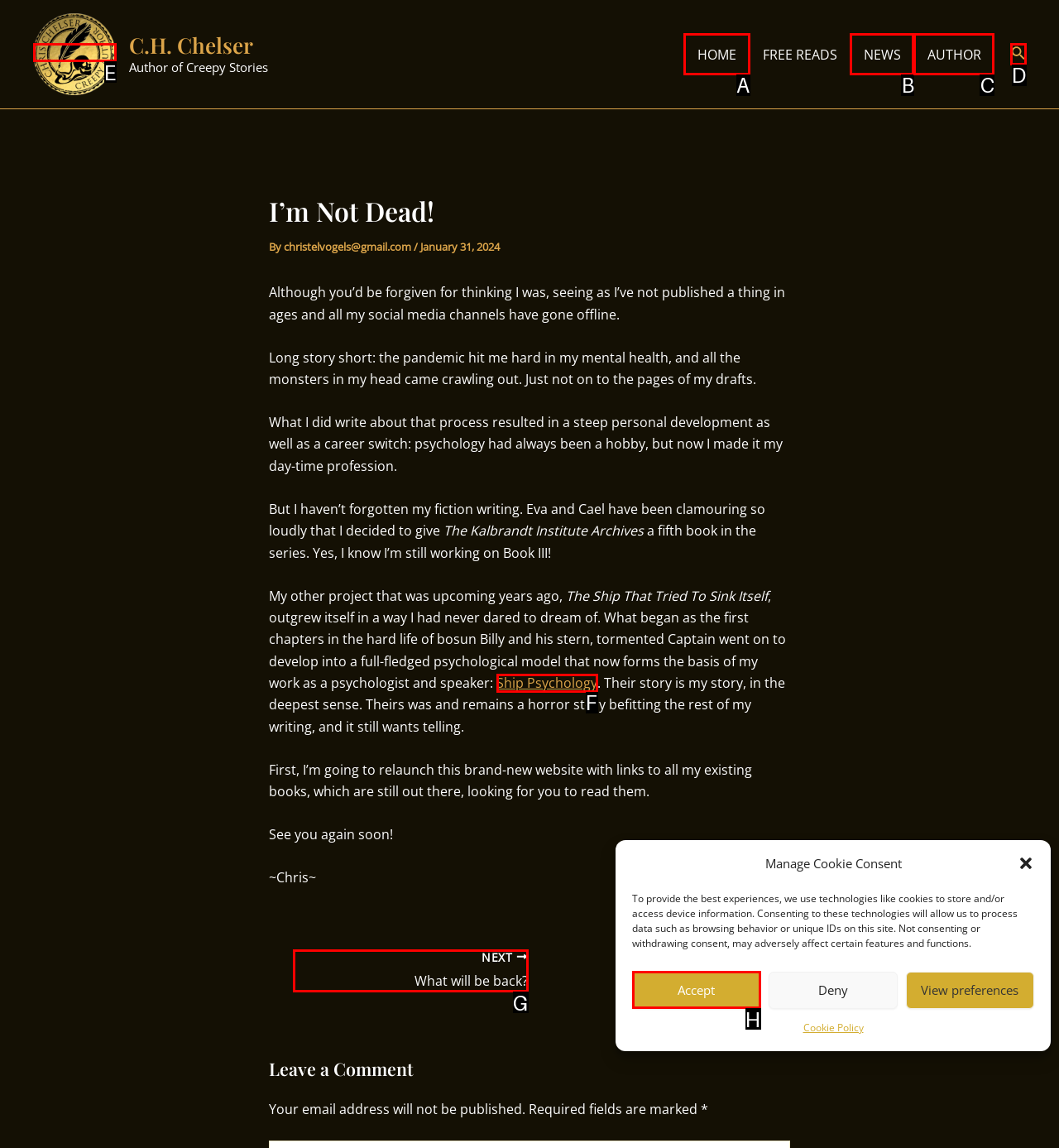Determine the letter of the UI element I should click on to complete the task: Click the 'HOME' link from the provided choices in the screenshot.

A